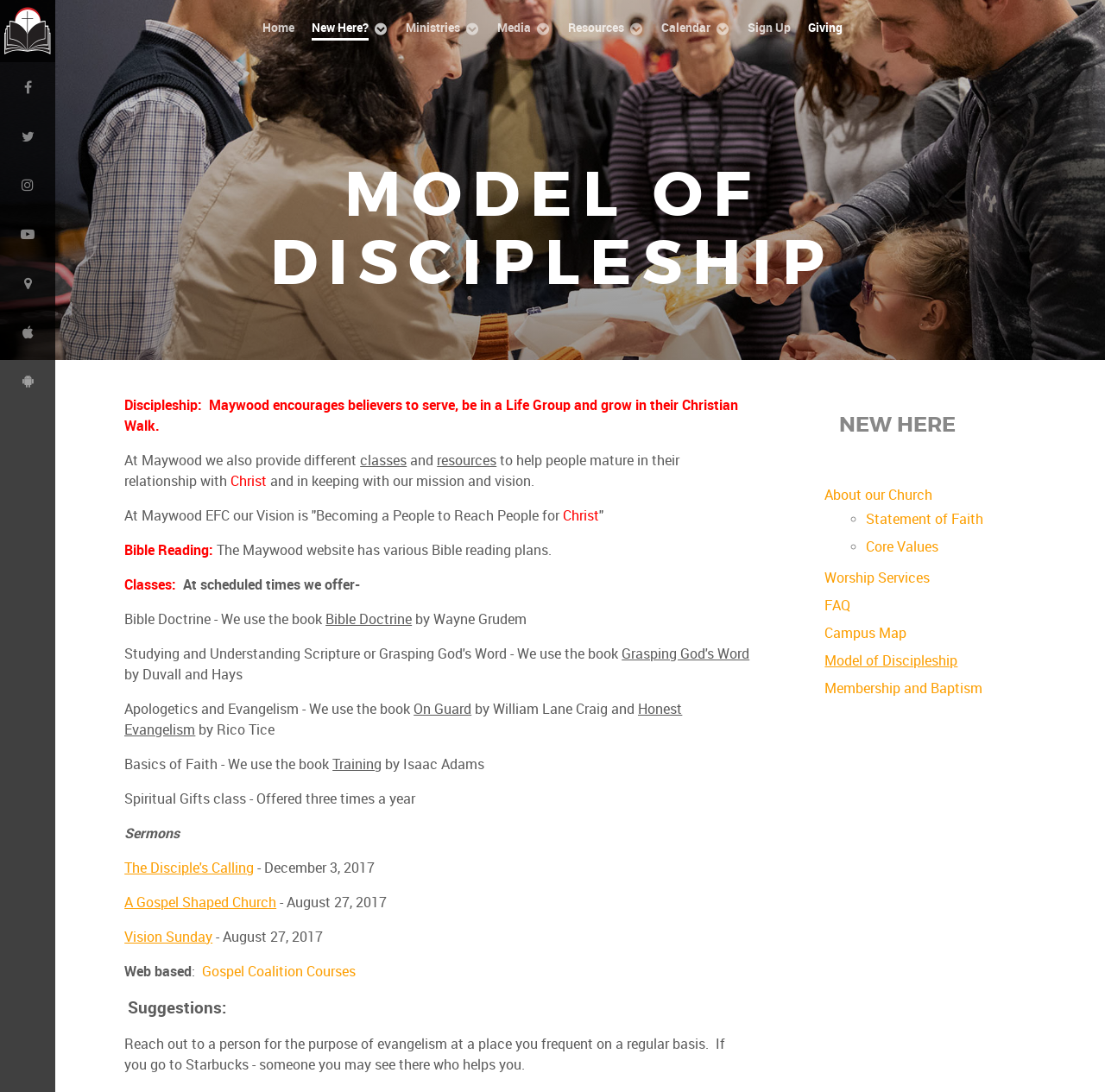Determine the bounding box for the HTML element described here: "name="s" placeholder="Search …" title="Search for:"". The coordinates should be given as [left, top, right, bottom] with each number being a float between 0 and 1.

None